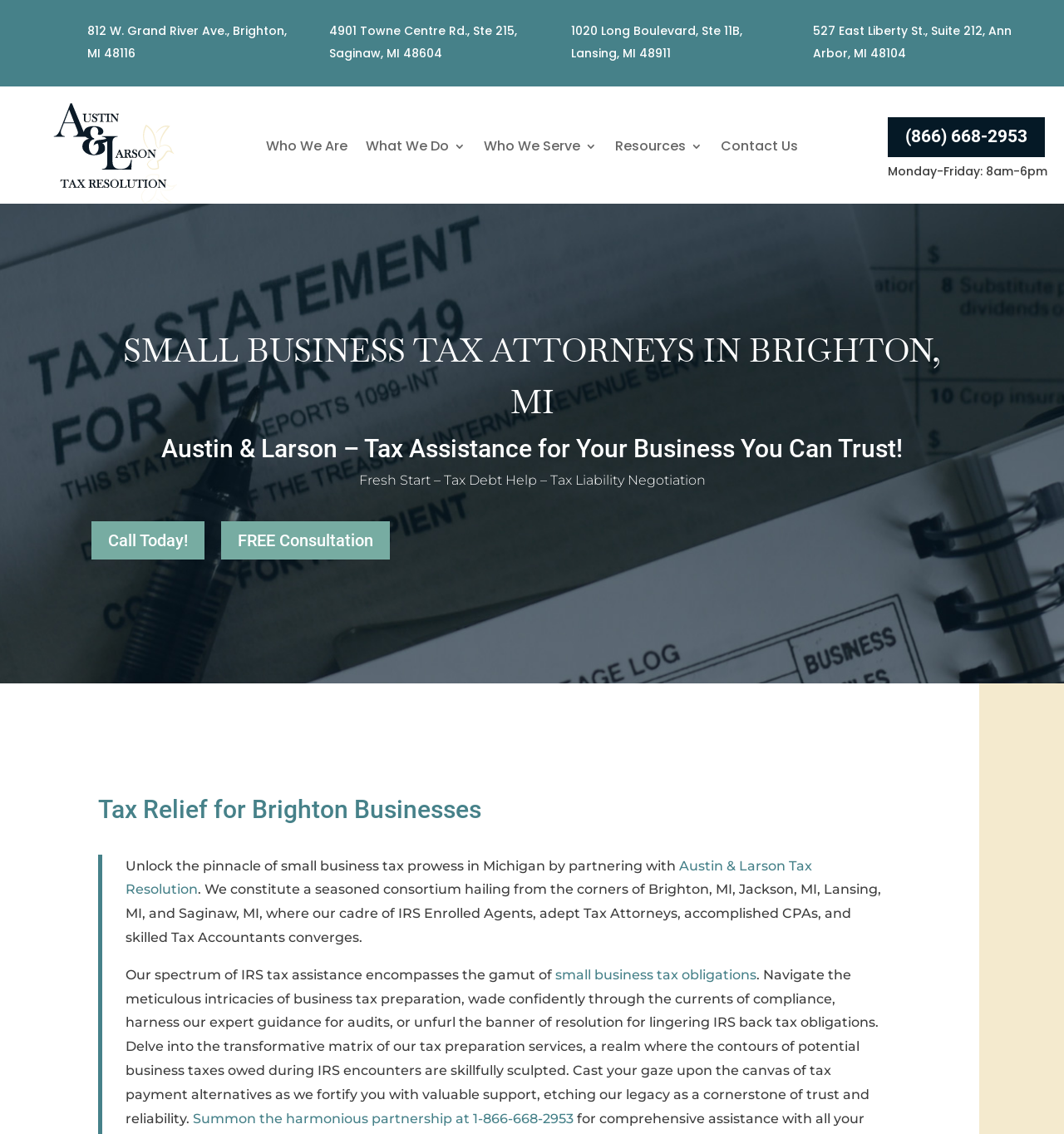What services do the tax attorneys offer? From the image, respond with a single word or brief phrase.

Tax prep, audit representation, and more